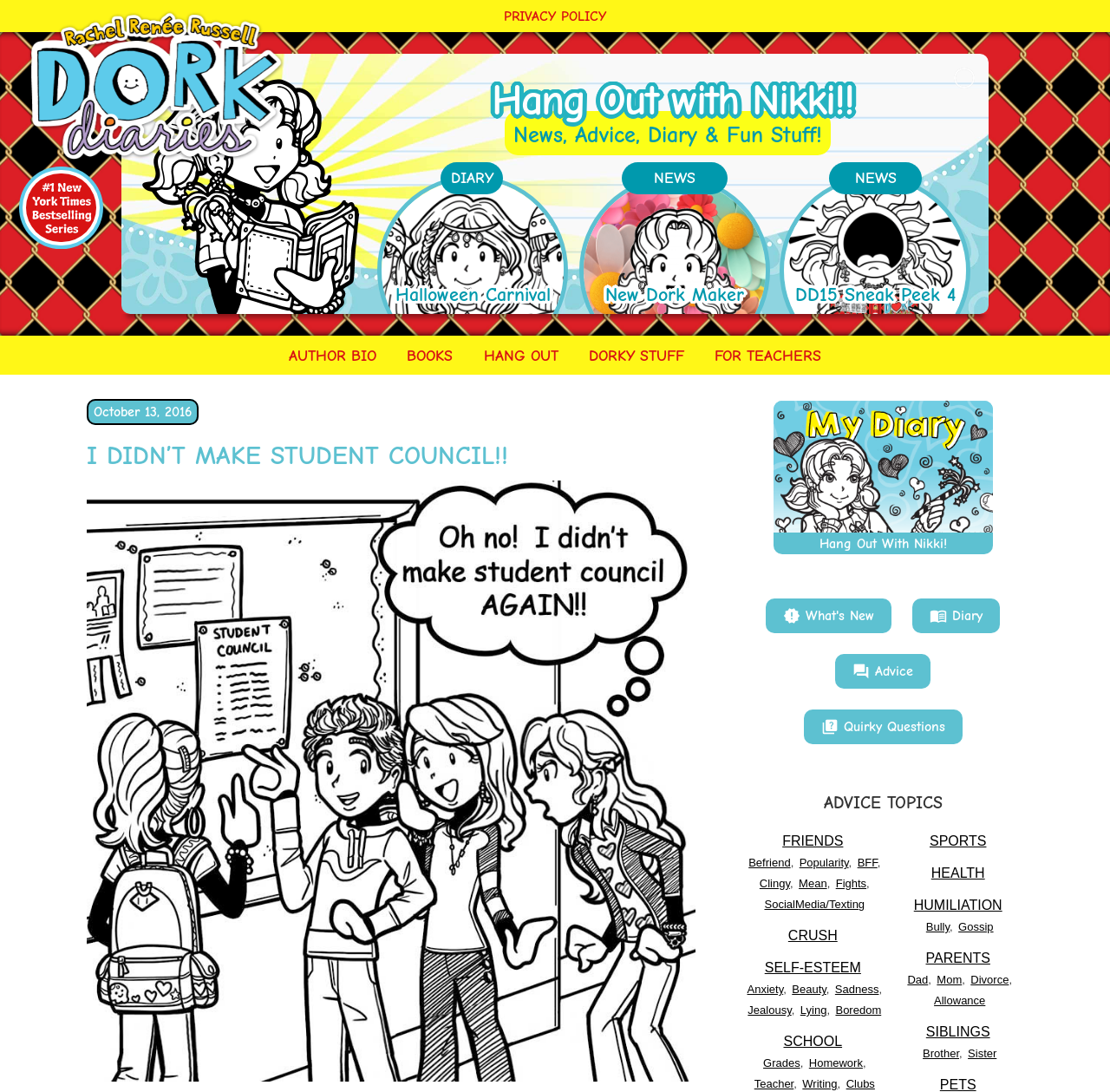Pinpoint the bounding box coordinates of the clickable area necessary to execute the following instruction: "Click on 'What are the options to clear my criminal record in Illinois?'". The coordinates should be given as four float numbers between 0 and 1, namely [left, top, right, bottom].

None